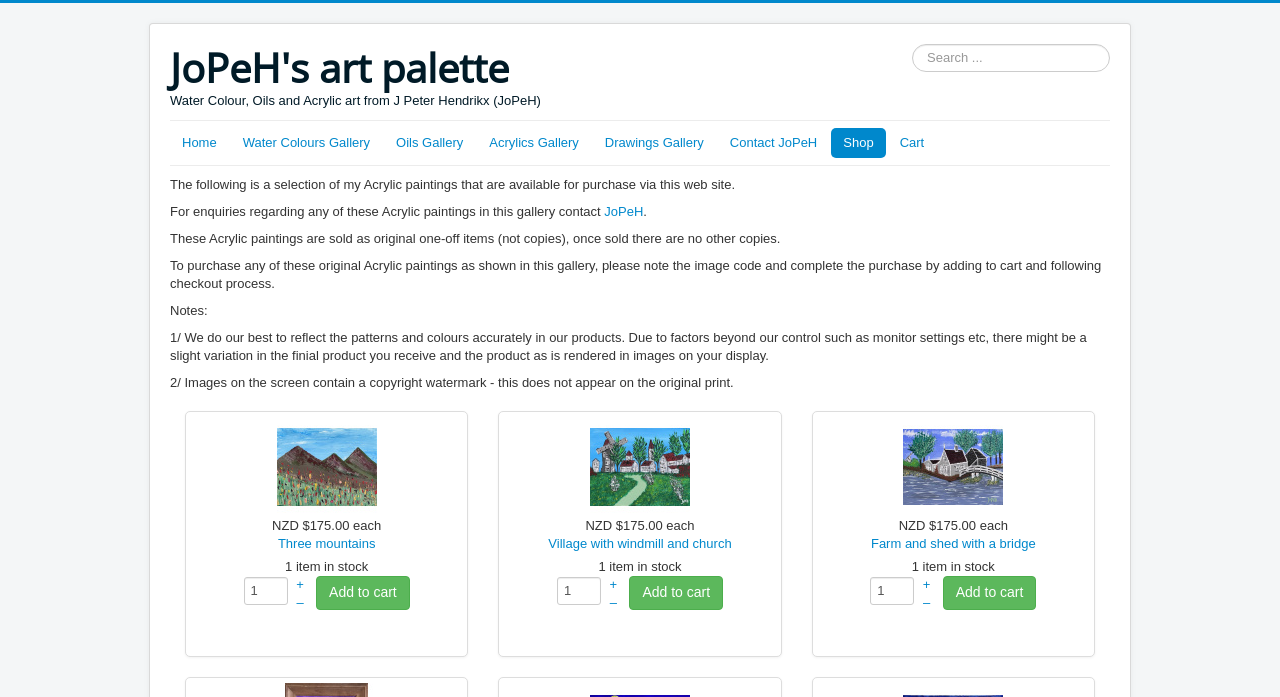Give a detailed account of the webpage, highlighting key information.

This webpage is an online art gallery showcasing acrylic paintings for purchase. At the top, there is a navigation menu with links to different sections of the website, including "Home", "Water Colours Gallery", "Oils Gallery", "Acrylics Gallery", "Drawings Gallery", "Contact JoPeH", "Shop", and "Cart". 

Below the navigation menu, there is a brief introduction to the acrylic paintings available for purchase on the website. The introduction is followed by a series of paragraphs explaining the purchase process and notes about the products.

The main content of the webpage is a gallery of acrylic paintings, with three paintings displayed. Each painting has a corresponding image, title, price (NZD $175.00 each), and availability (1 item in stock). There are also buttons to add the paintings to the cart. The paintings are arranged in a row, with the first painting on the left, the second in the middle, and the third on the right.

In the top-right corner, there is a search bar where users can search for specific keywords. Above the search bar, there is a link to JoPeH's art palette.